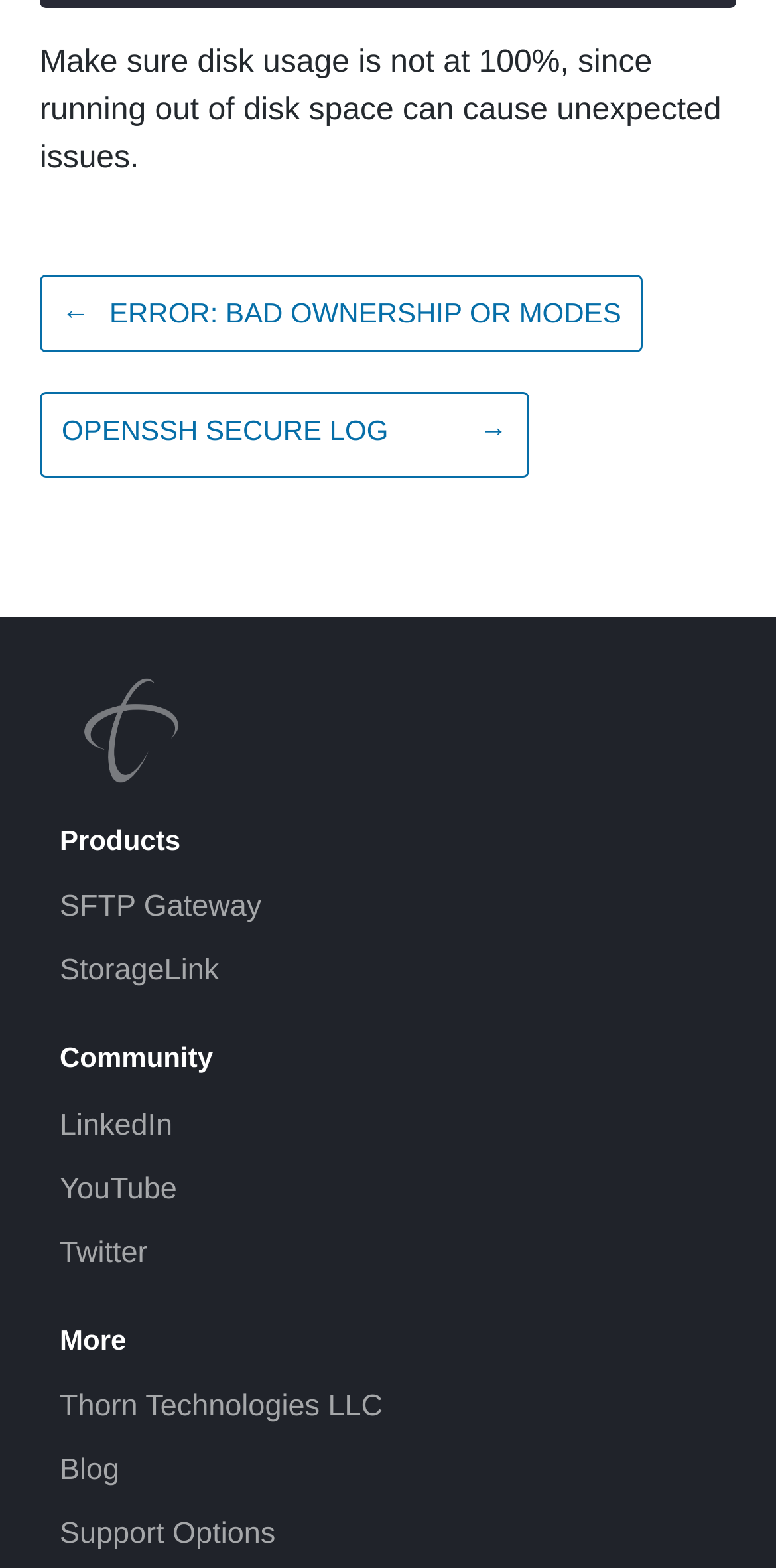Provide a one-word or short-phrase answer to the question:
What is the last link under the 'More' heading?

Support Options